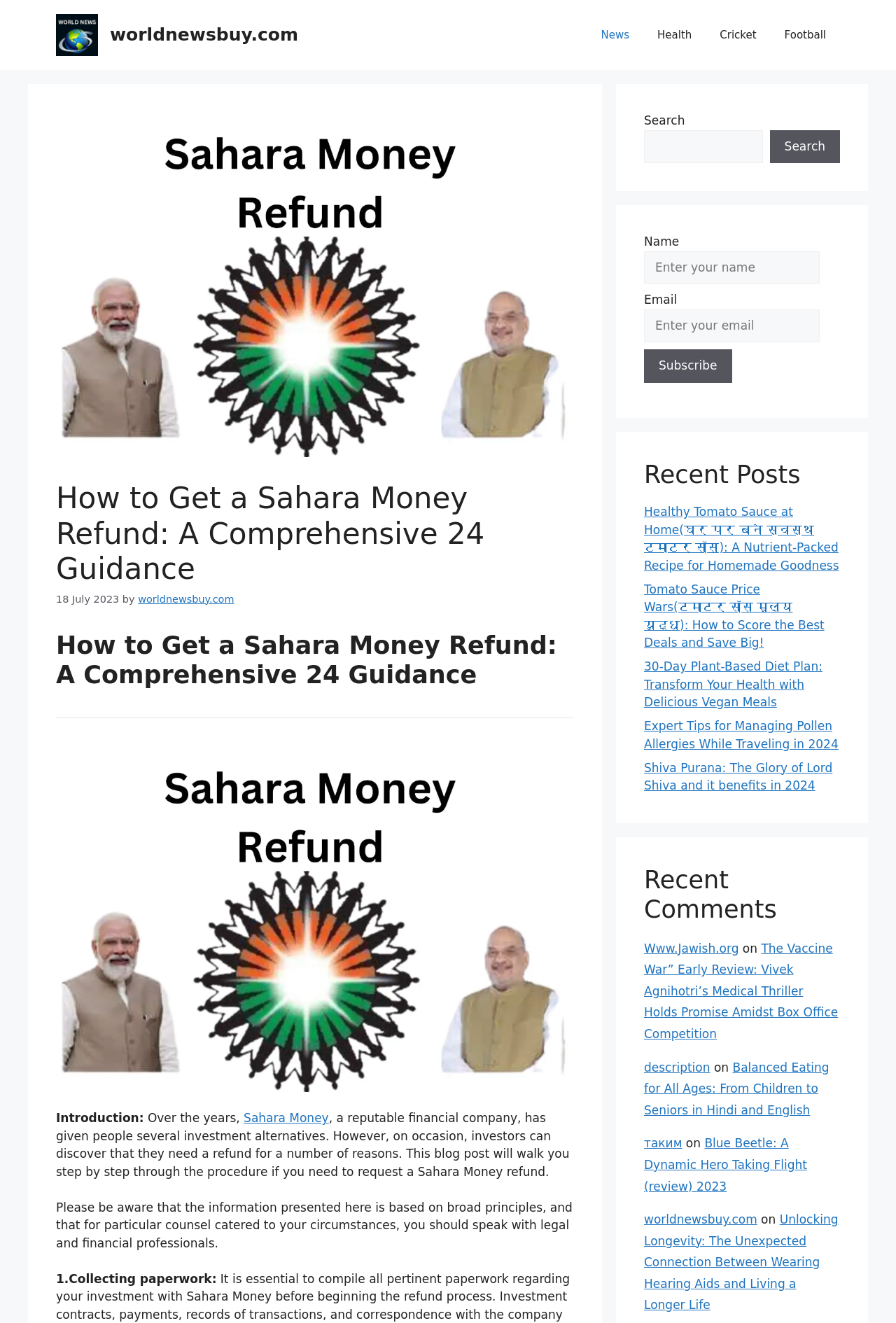Pinpoint the bounding box coordinates of the clickable area necessary to execute the following instruction: "Subscribe to the newsletter". The coordinates should be given as four float numbers between 0 and 1, namely [left, top, right, bottom].

[0.719, 0.264, 0.817, 0.289]